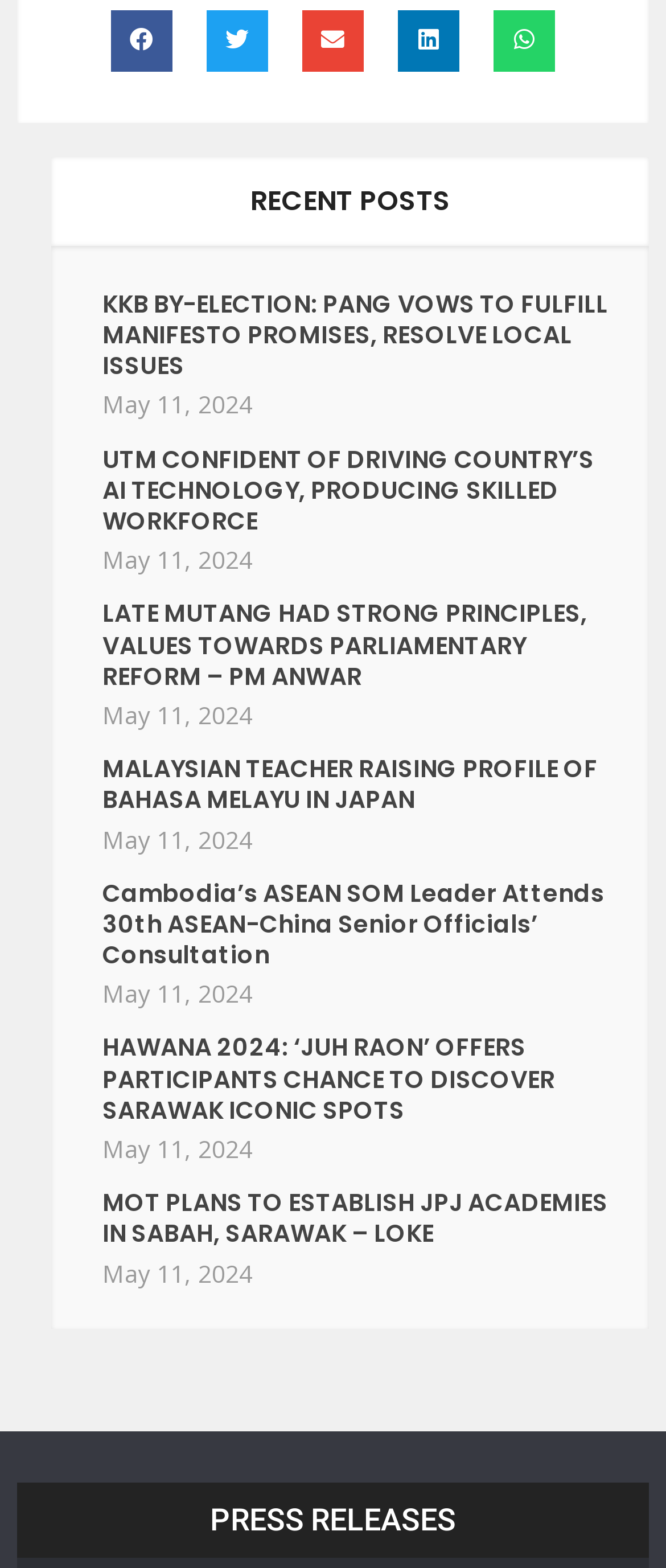Refer to the image and provide a thorough answer to this question:
How many social media sharing buttons are there?

I counted the number of social media sharing buttons at the top of the webpage, which are 'Share on facebook', 'Share on twitter', 'Share on email', 'Share on linkedin', and 'Share on whatsapp'. There are 5 buttons in total.